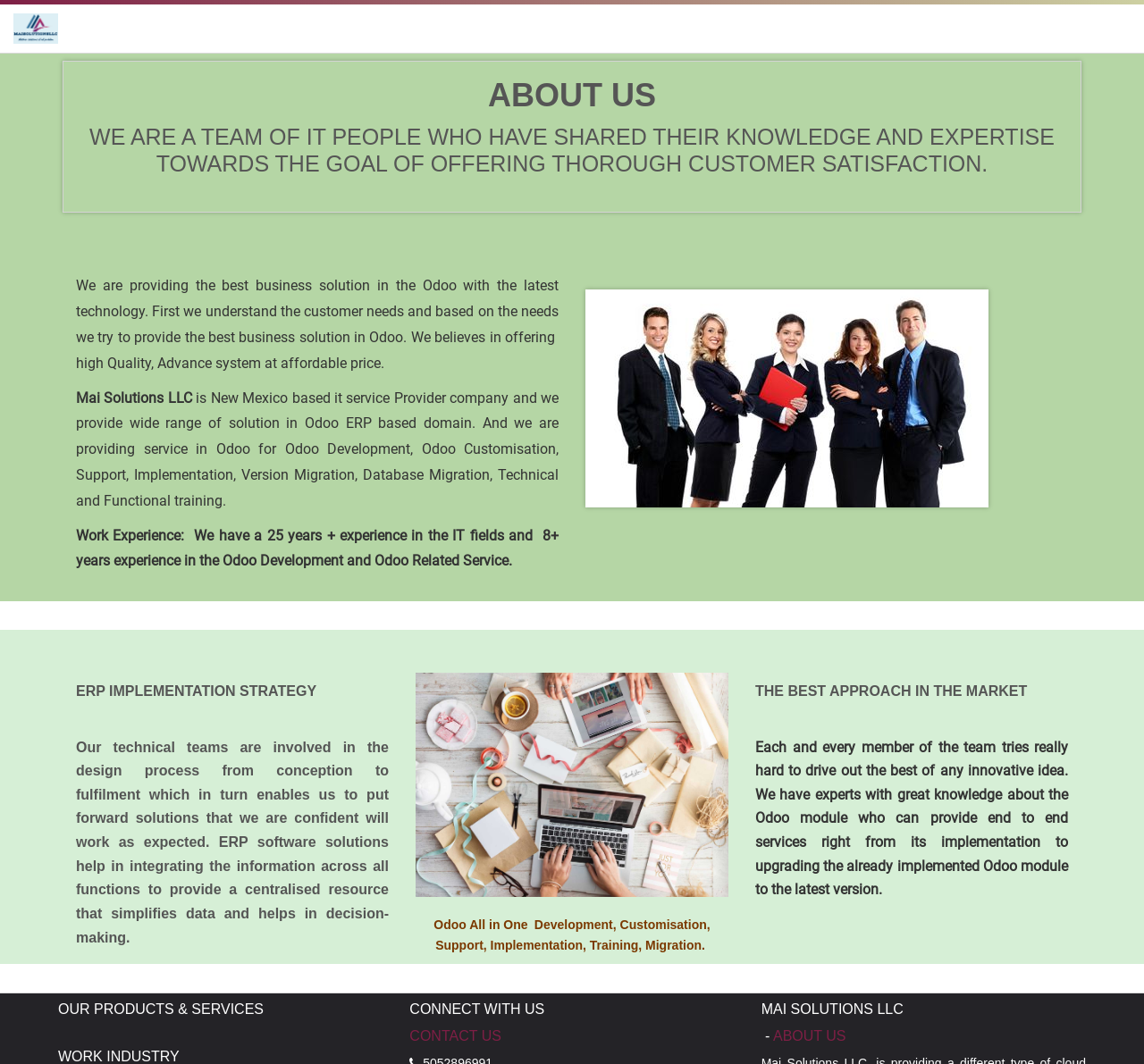What is the name of the ERP software solution mentioned? Refer to the image and provide a one-word or short phrase answer.

Odoo